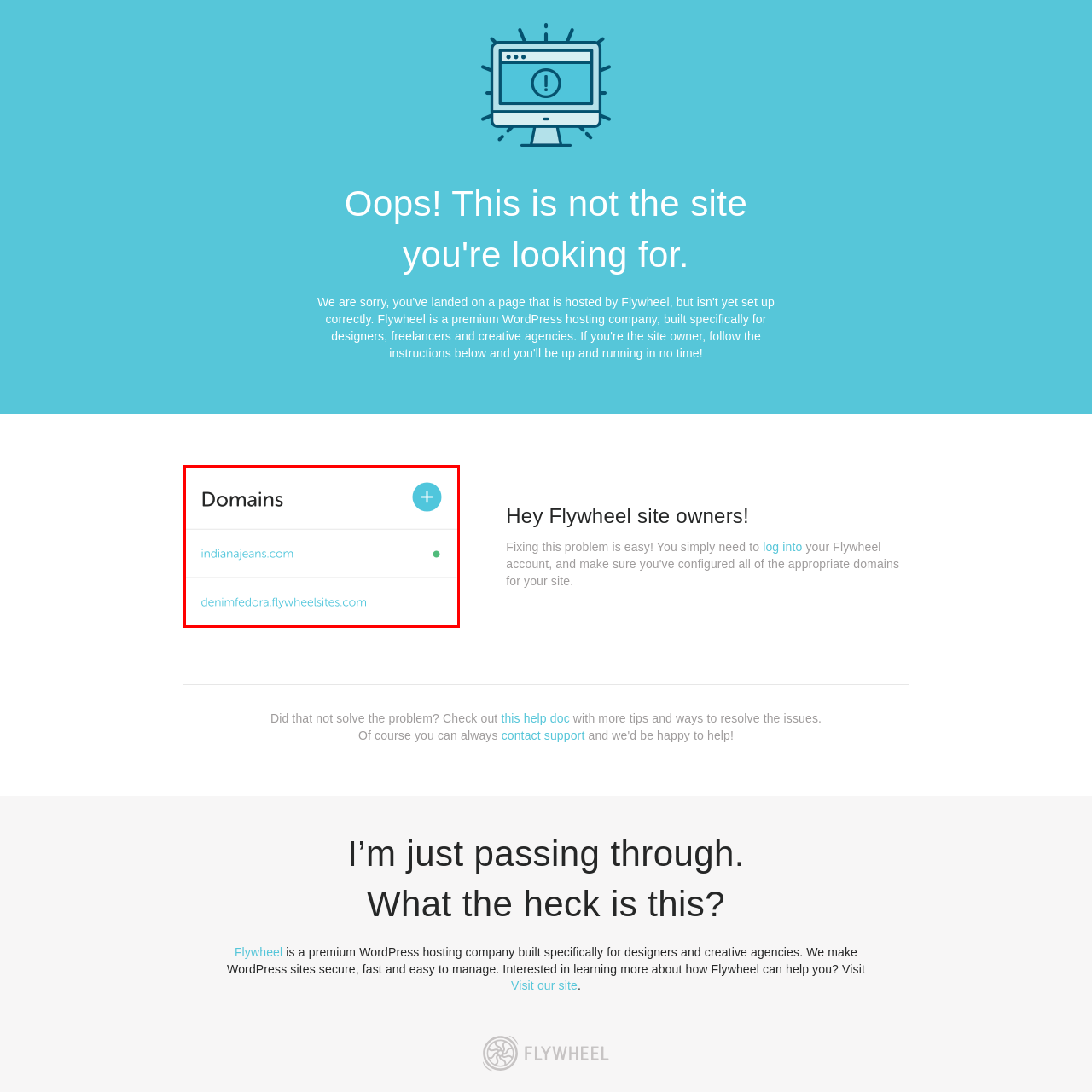Pay attention to the section of the image delineated by the white outline and provide a detailed response to the subsequent question, based on your observations: 
How many domains are listed?

The interface displays two domain names, 'indiana jeans.com' and 'denimfedora.flywheel.com', which are listed under the 'Domains' section.